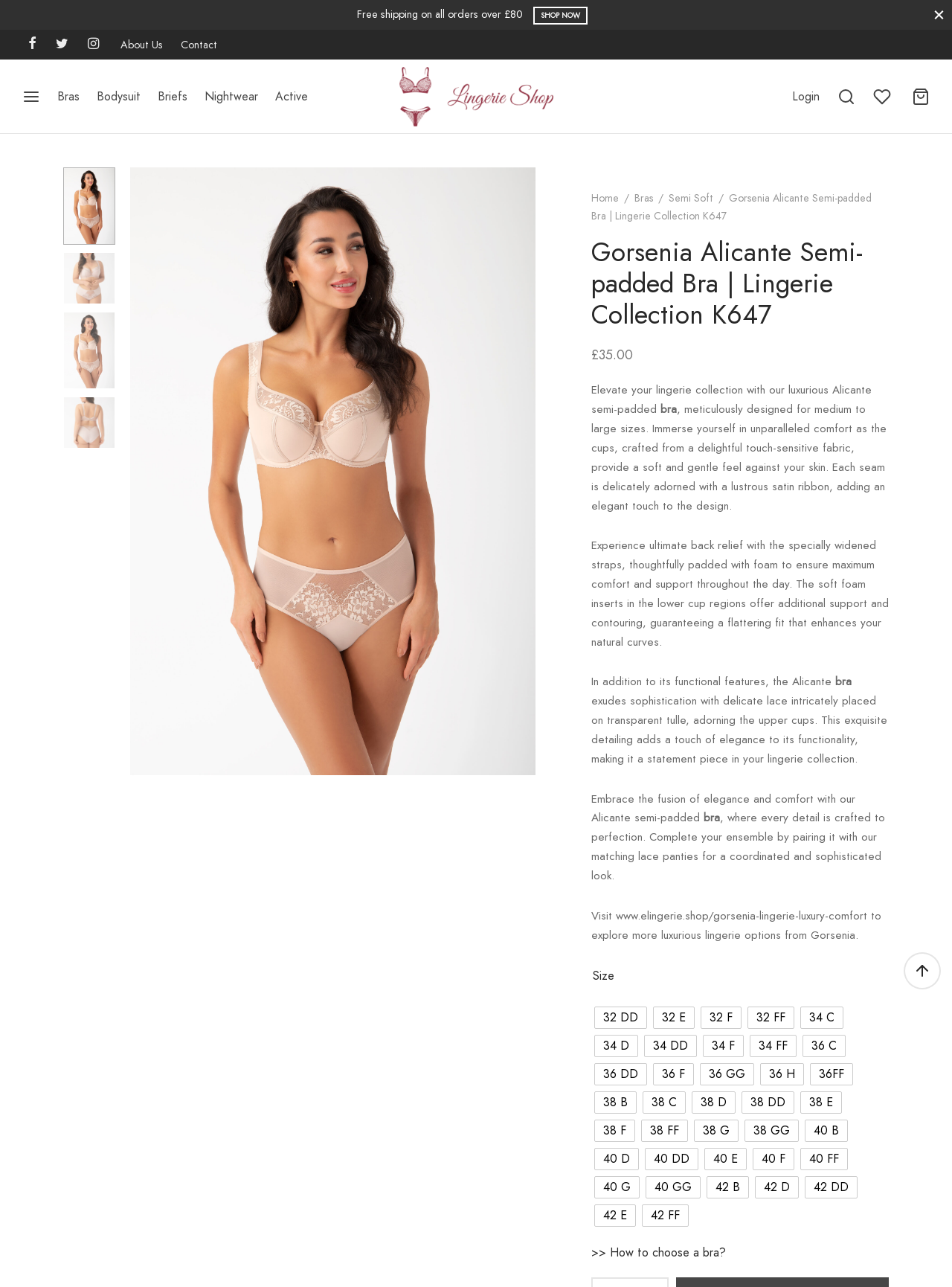What is the purpose of the widened straps on the Alicante bra?
Answer the question with a detailed and thorough explanation.

I found the purpose of the widened straps on the Alicante bra by reading the product description. The description mentions that the straps are 'specially widened... to ensure maximum comfort and support throughout the day', and that they provide 'ultimate back relief'.